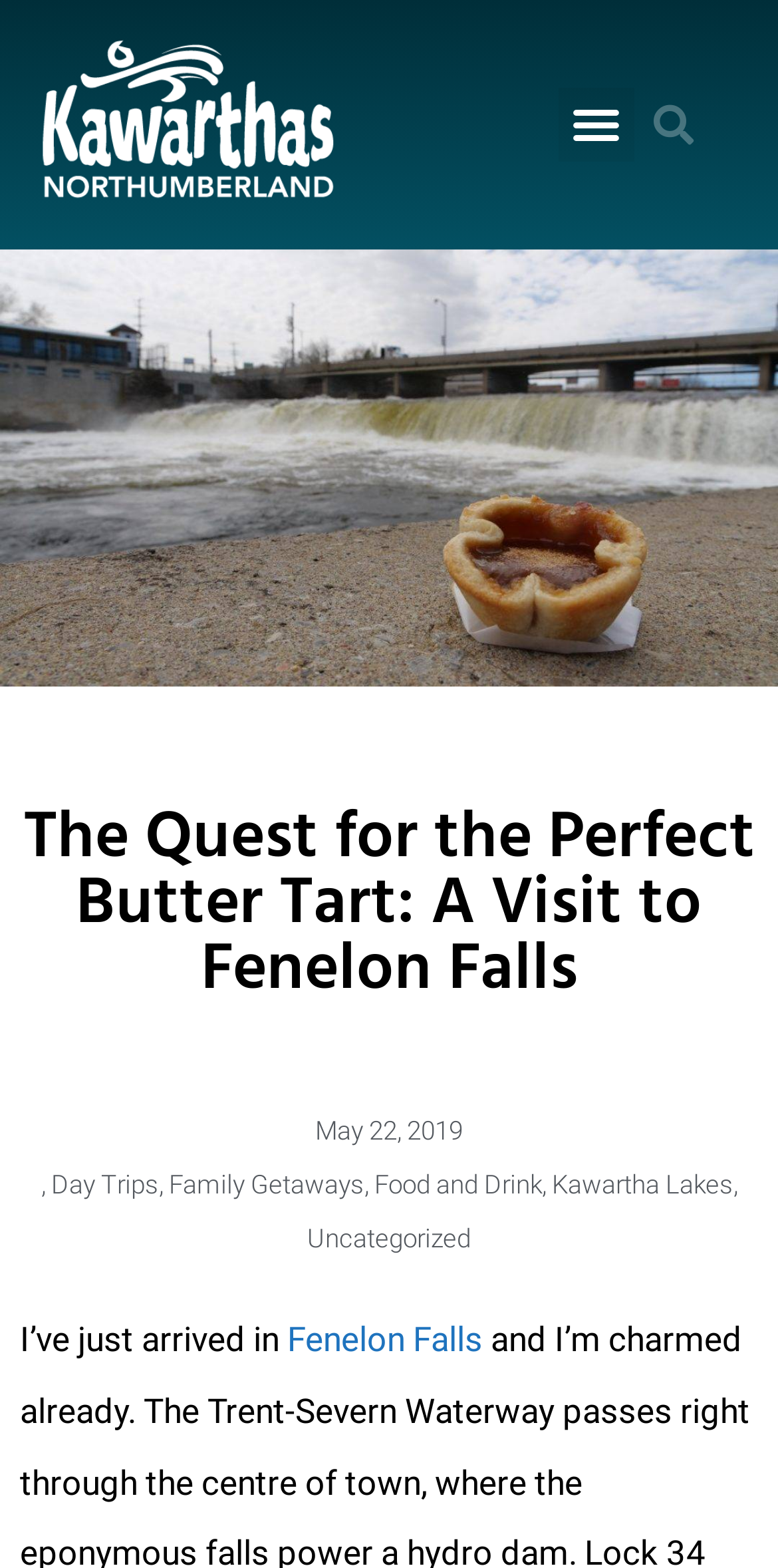Please respond to the question with a concise word or phrase:
What type of content is categorized under 'Food and Drink'?

Article